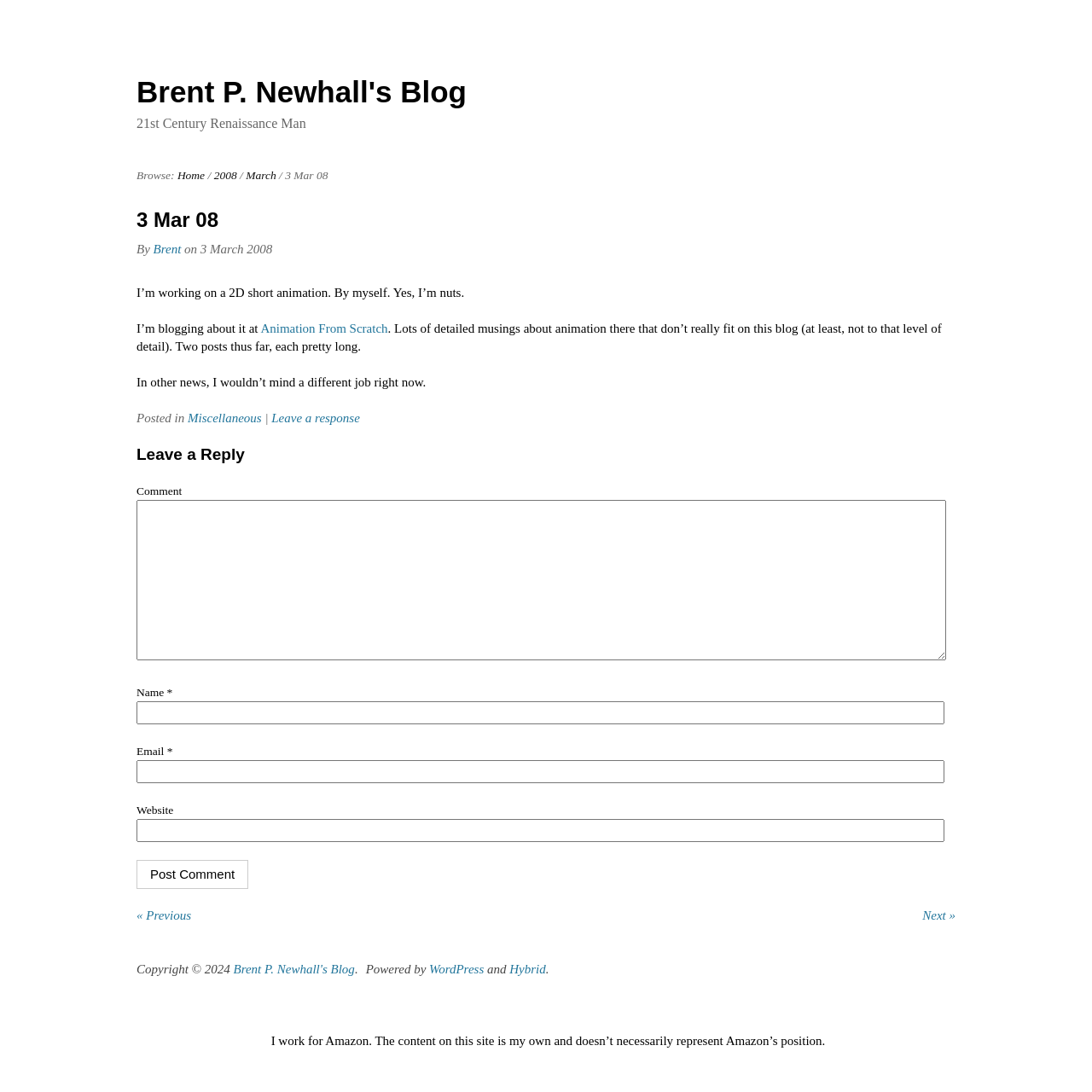What is the author's current project?
Please analyze the image and answer the question with as much detail as possible.

The author mentions in the blog post that they are working on a 2D short animation by themselves, and they are blogging about it at 'Animation From Scratch'.